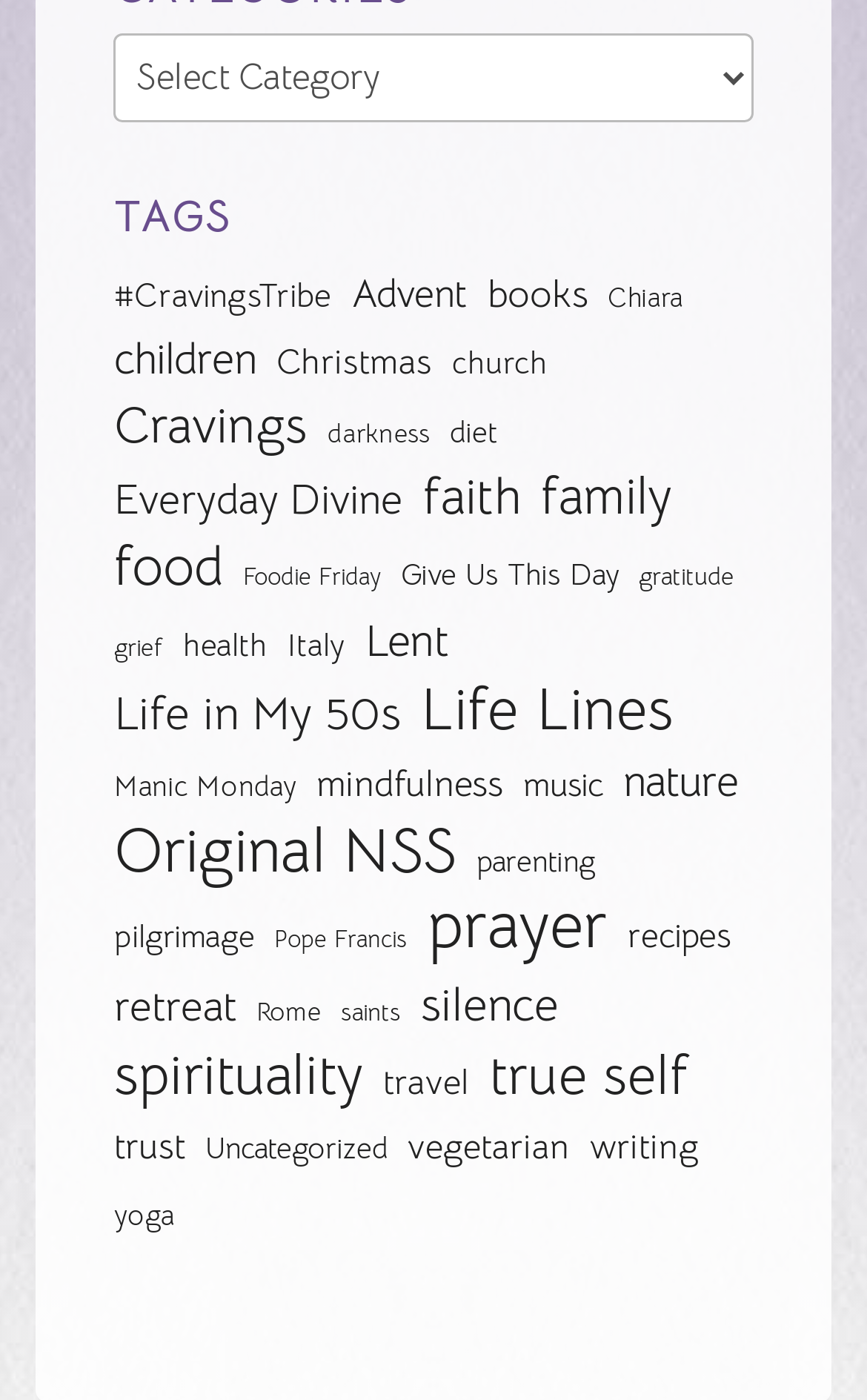Identify the bounding box coordinates of the specific part of the webpage to click to complete this instruction: "Select a category".

[0.132, 0.023, 0.868, 0.087]